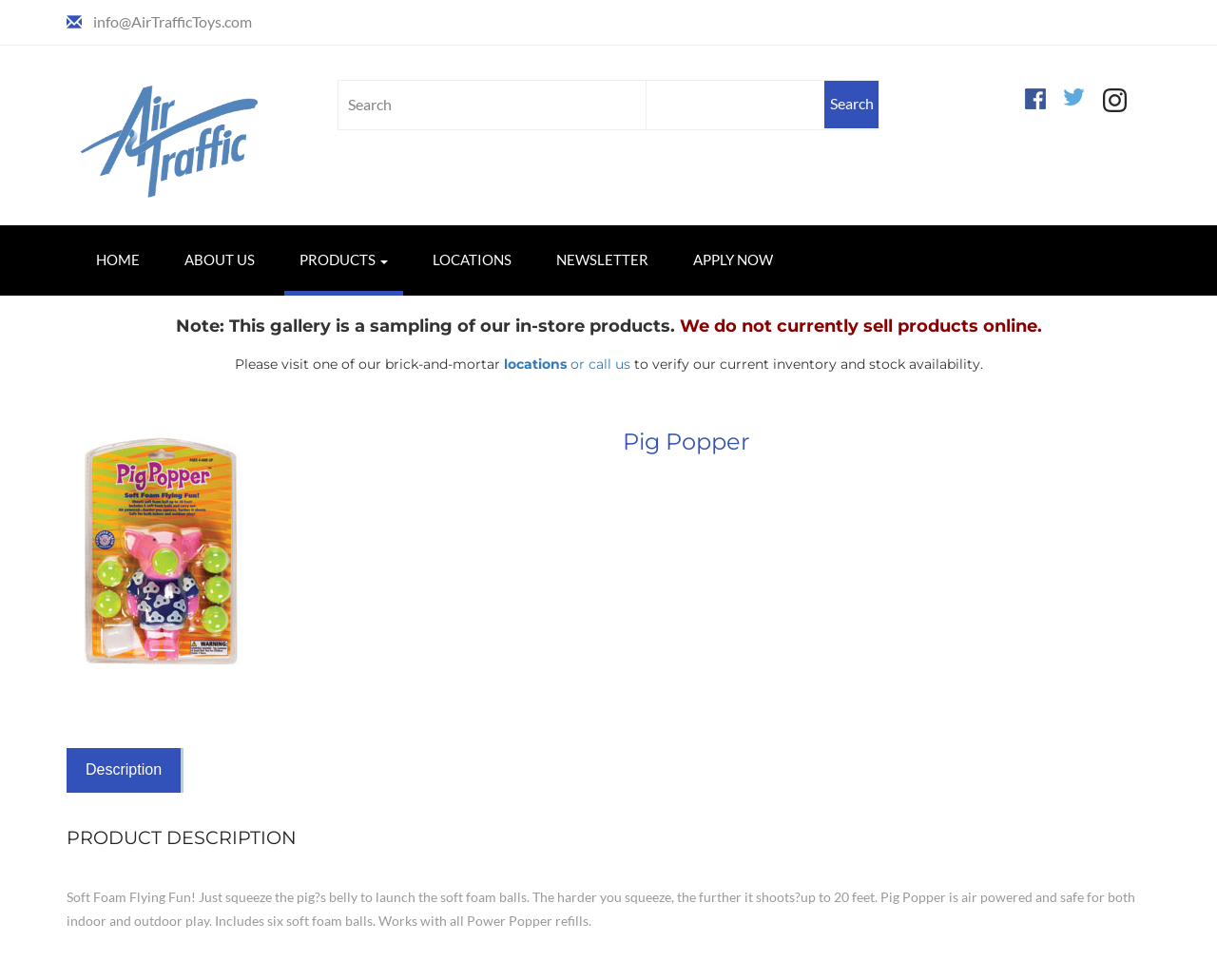Determine the bounding box coordinates of the area to click in order to meet this instruction: "View item description".

[0.055, 0.762, 0.148, 0.808]